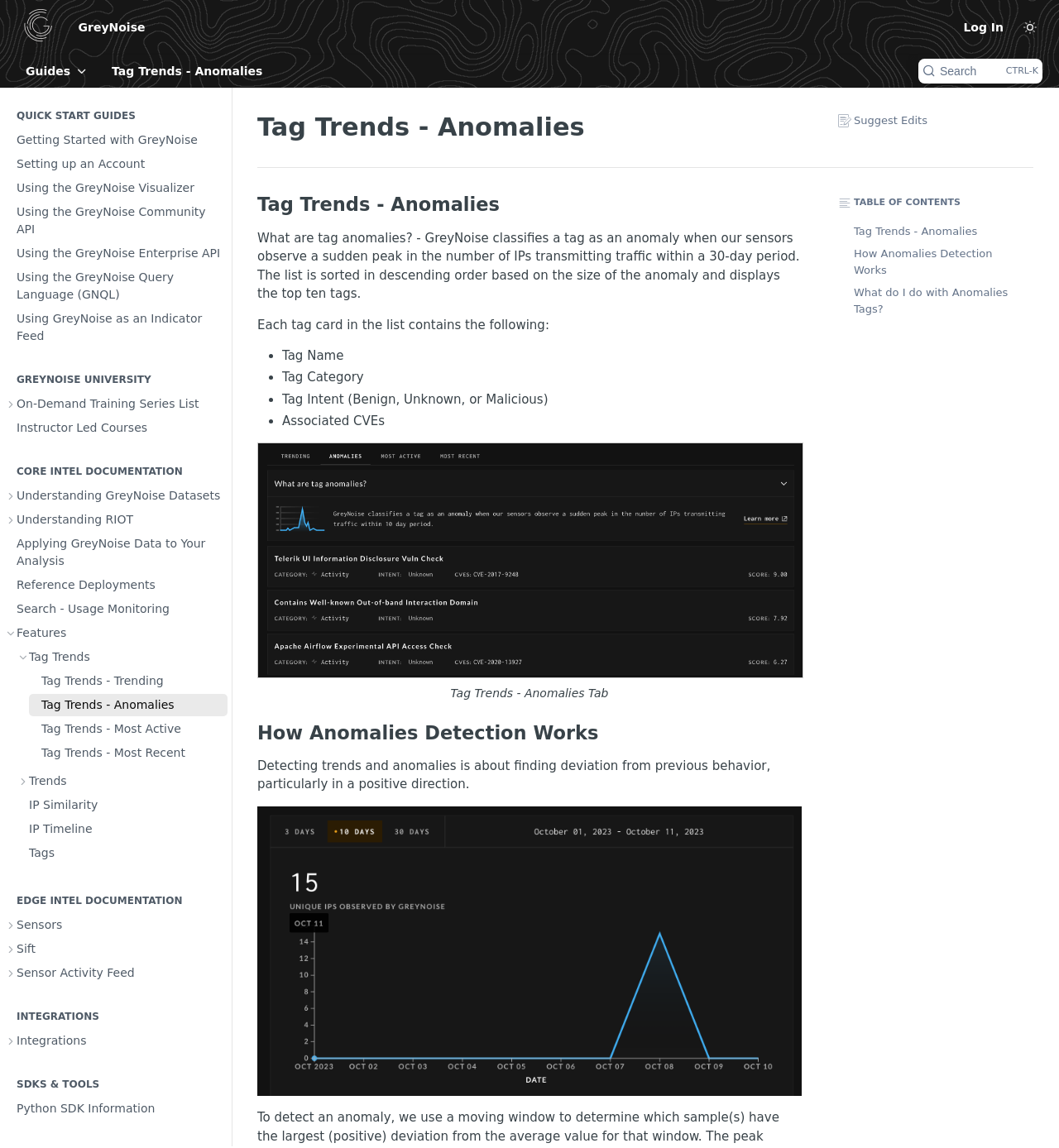Find the bounding box coordinates of the area that needs to be clicked in order to achieve the following instruction: "Click on the 'Log In' link". The coordinates should be specified as four float numbers between 0 and 1, i.e., [left, top, right, bottom].

[0.901, 0.013, 0.956, 0.034]